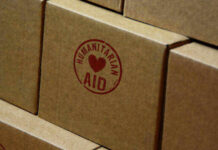Using the information shown in the image, answer the question with as much detail as possible: What color is the circular stamp?

The circular stamp on the cardboard boxes is designed in a warm and bold red color, which draws attention to the humanitarian effort and emphasizes the importance of aid delivery.